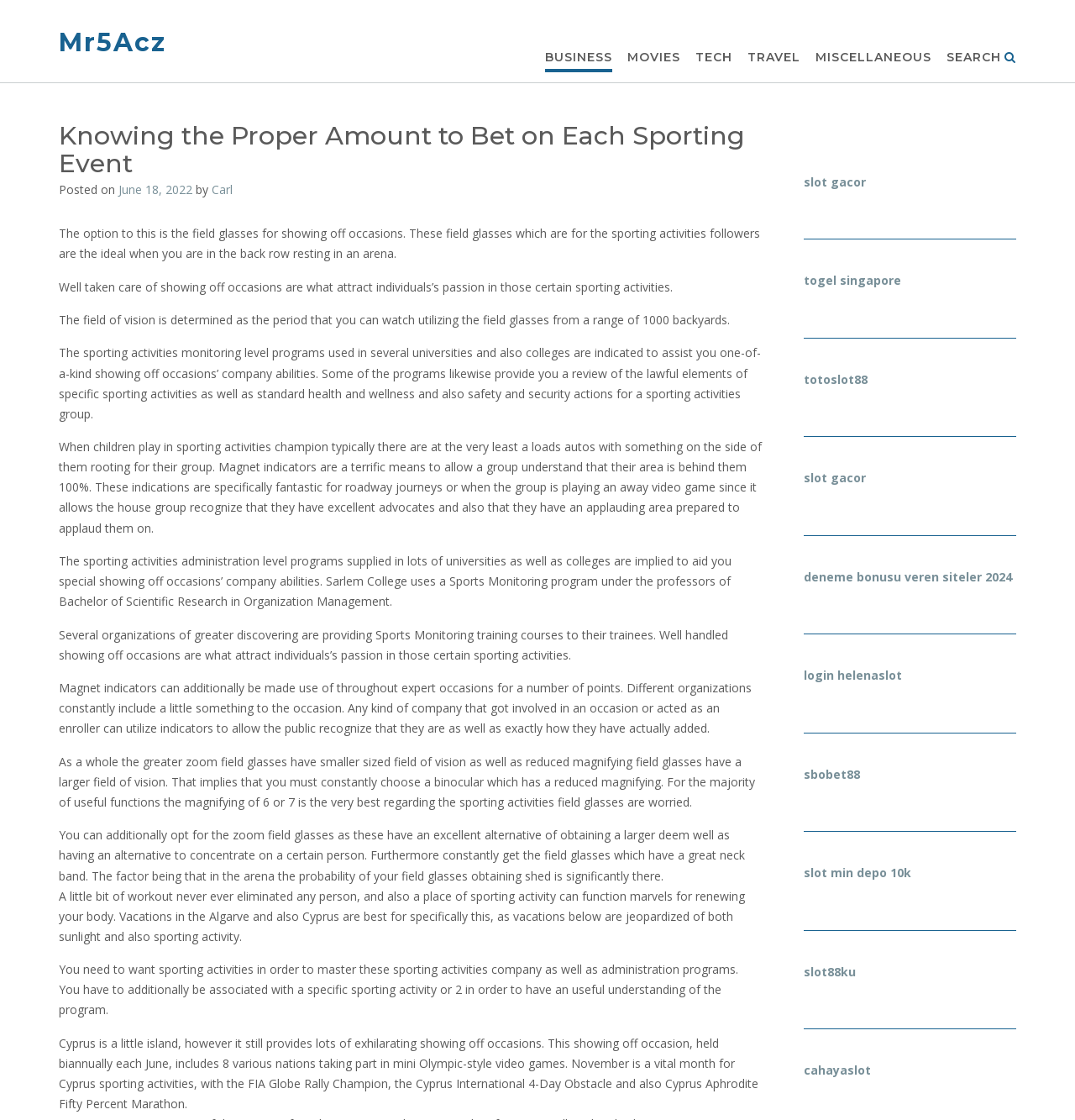What is the name of the college mentioned in the article?
Please answer using one word or phrase, based on the screenshot.

Sarlem College